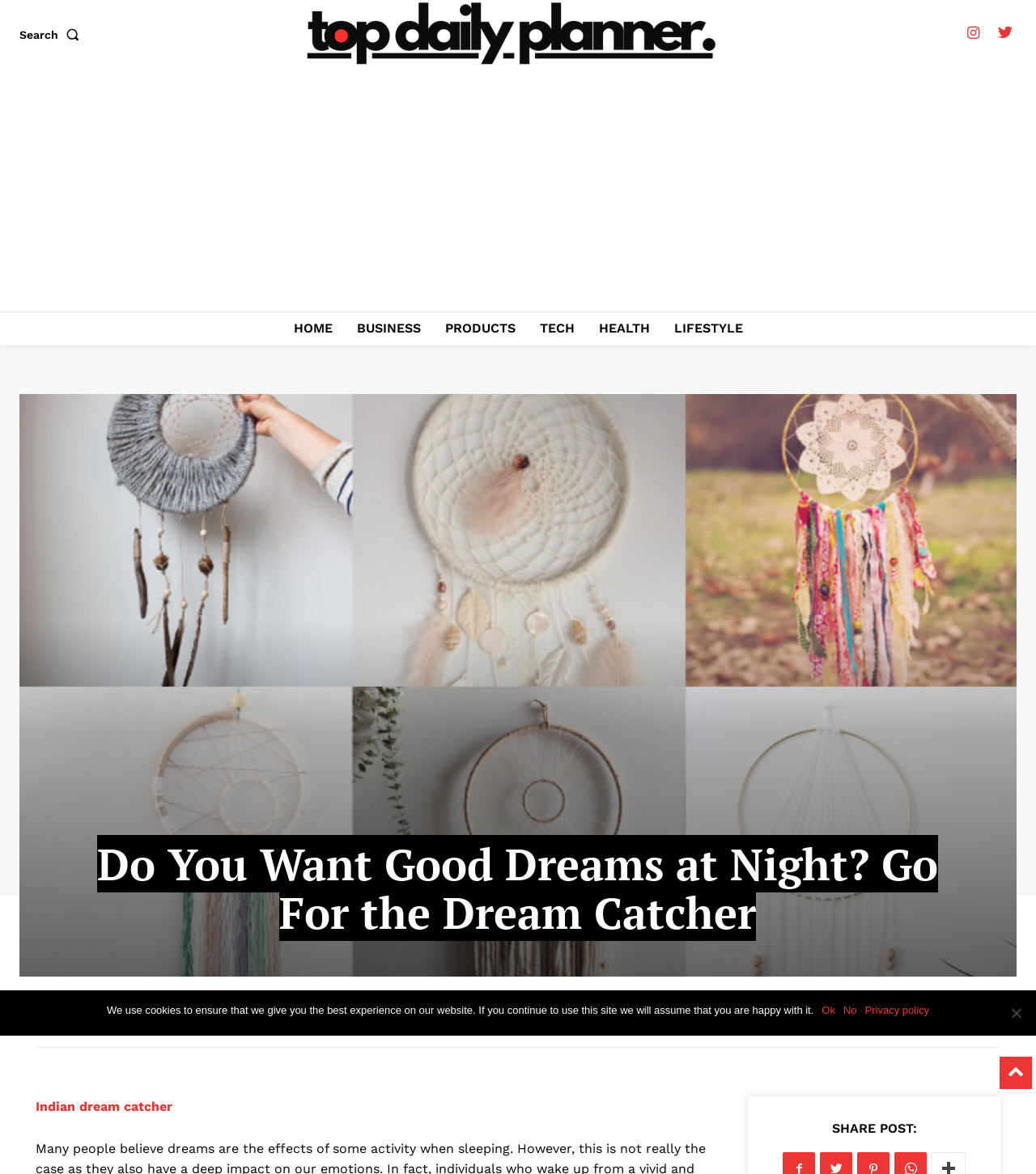Locate the bounding box coordinates of the area to click to fulfill this instruction: "Learn about Indian dream catchers". The bounding box should be presented as four float numbers between 0 and 1, in the order [left, top, right, bottom].

[0.034, 0.936, 0.166, 0.949]